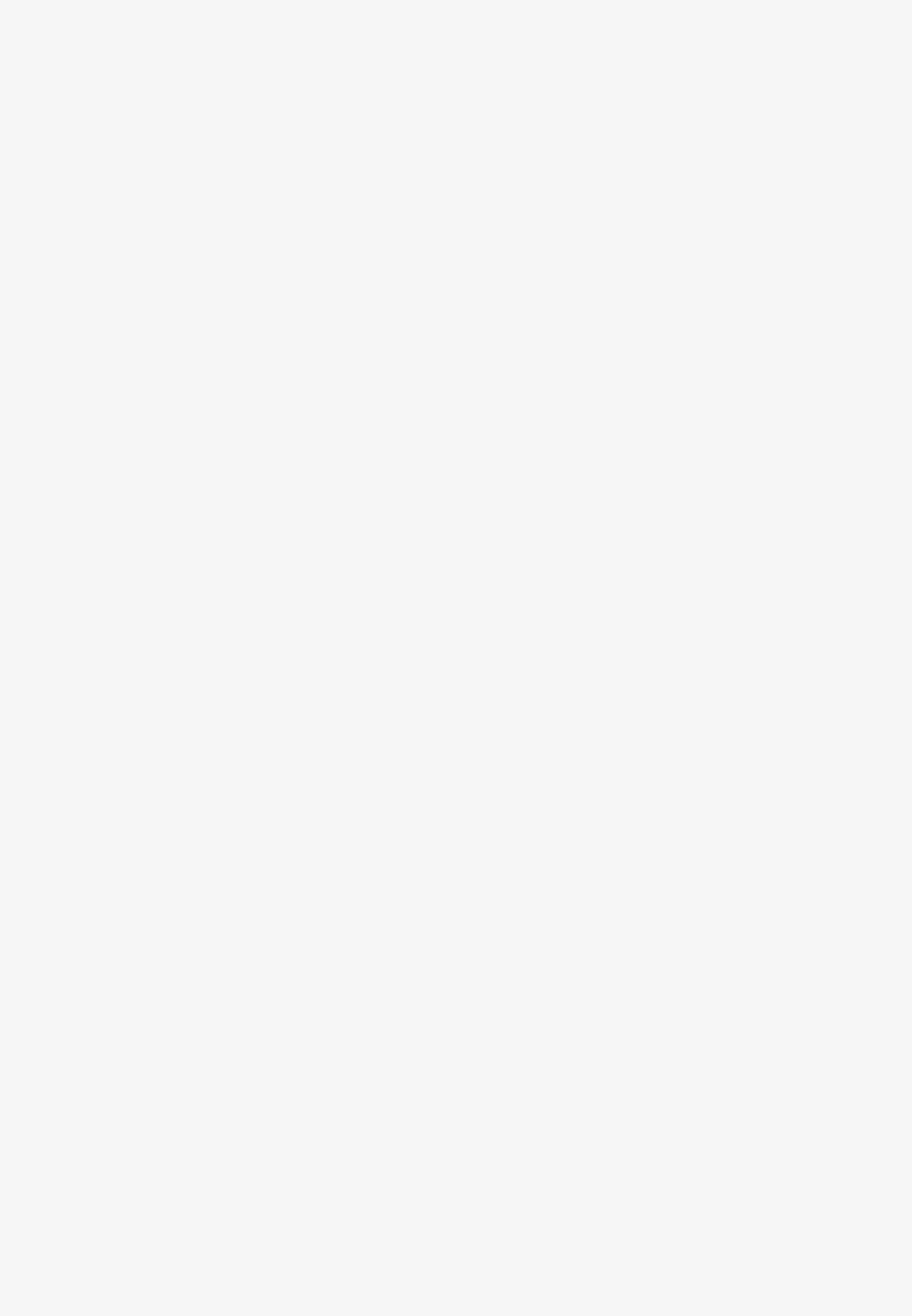Locate the bounding box of the UI element defined by this description: "parent_node: Follow us". The coordinates should be given as four float numbers between 0 and 1, formatted as [left, top, right, bottom].

[0.262, 0.86, 0.364, 0.909]